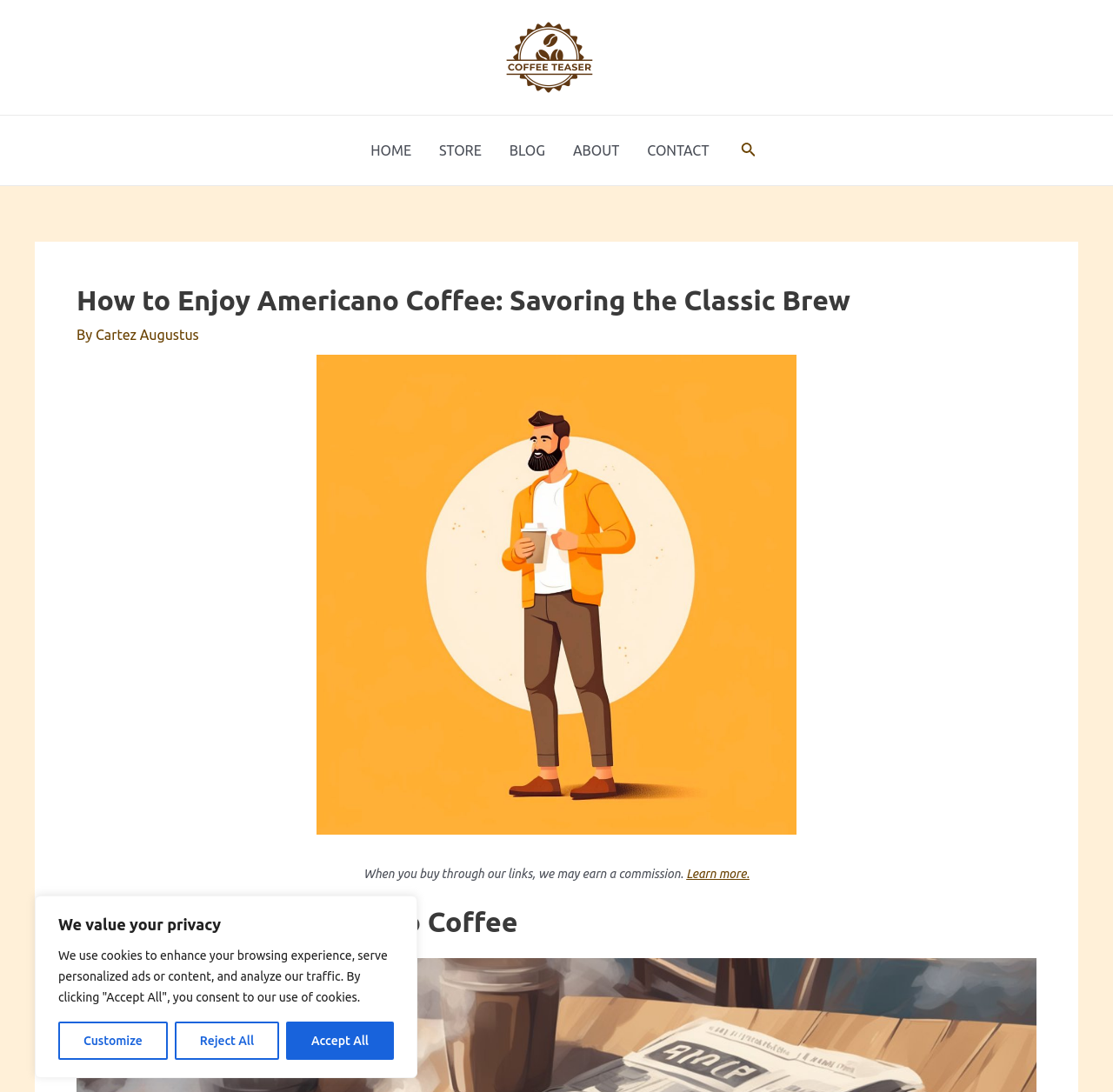Locate the coordinates of the bounding box for the clickable region that fulfills this instruction: "View the 'STORE' page".

[0.382, 0.106, 0.445, 0.17]